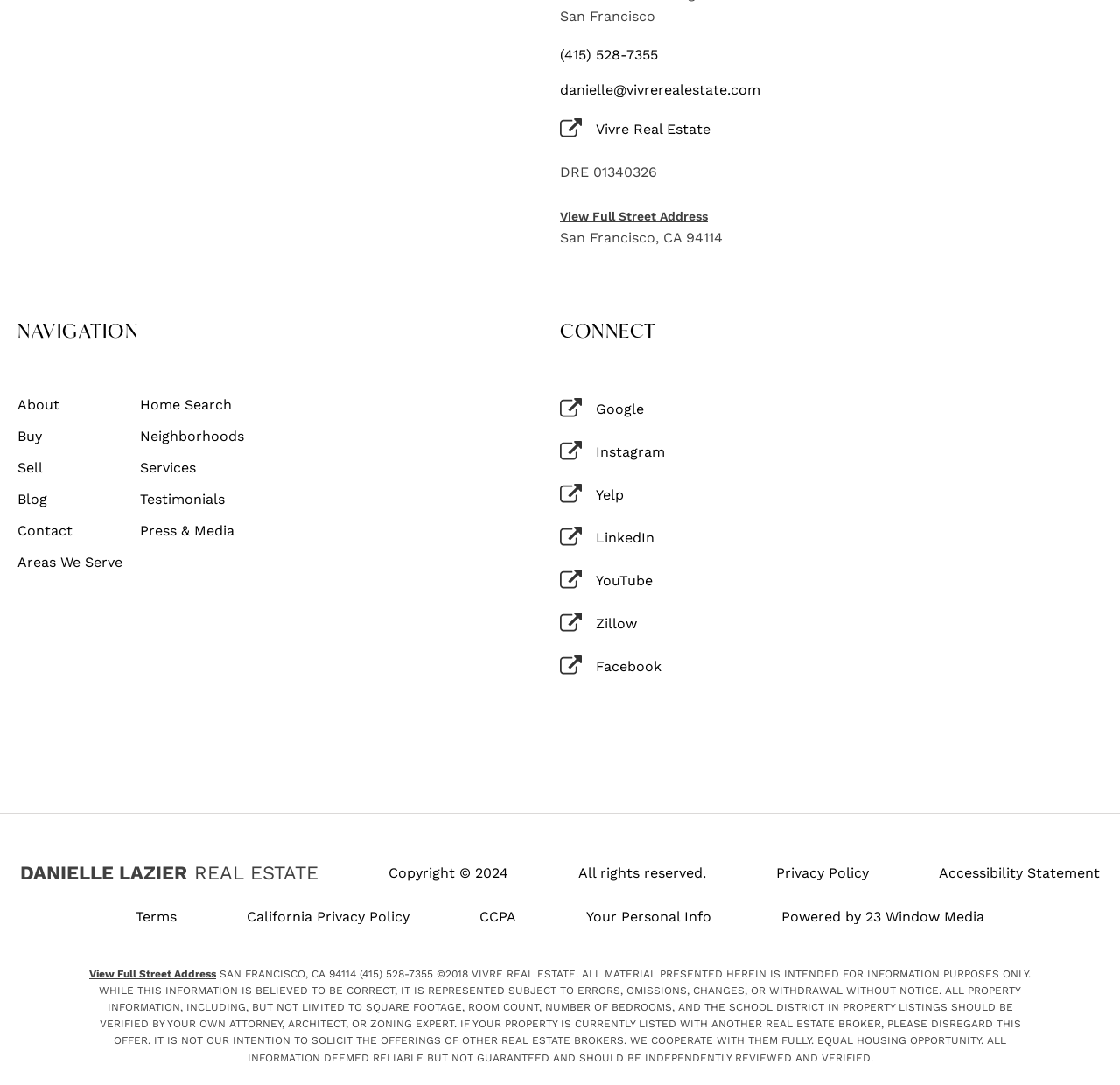Find the bounding box coordinates of the element to click in order to complete the given instruction: "Connect with Vivre Real Estate on LinkedIn."

[0.5, 0.486, 0.584, 0.506]